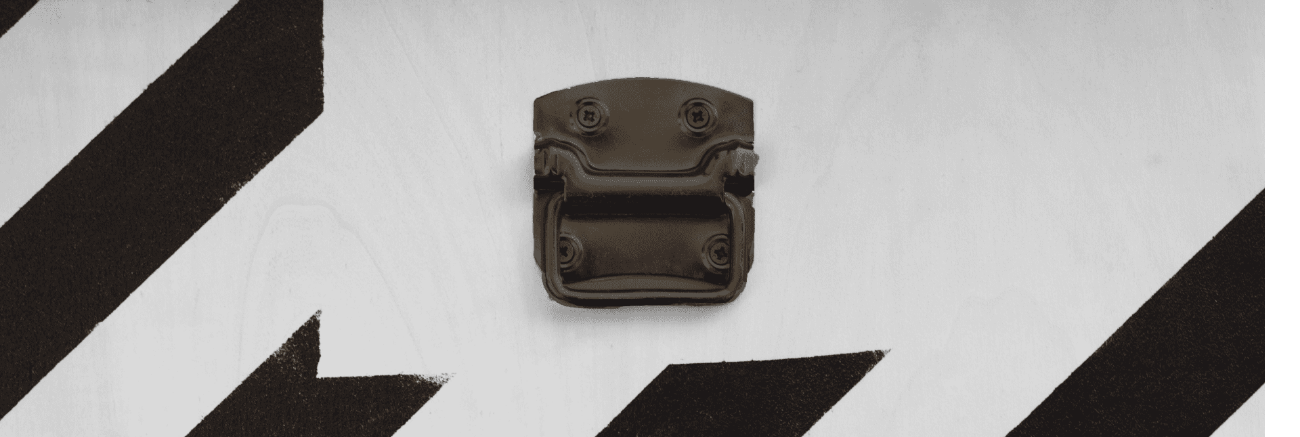What is the color of the diagonal stripes?
Provide an in-depth and detailed explanation in response to the question.

The caption specifically mentions that the diagonal stripes surrounding the latch are 'bold black', which indicates that the color of the stripes is black.